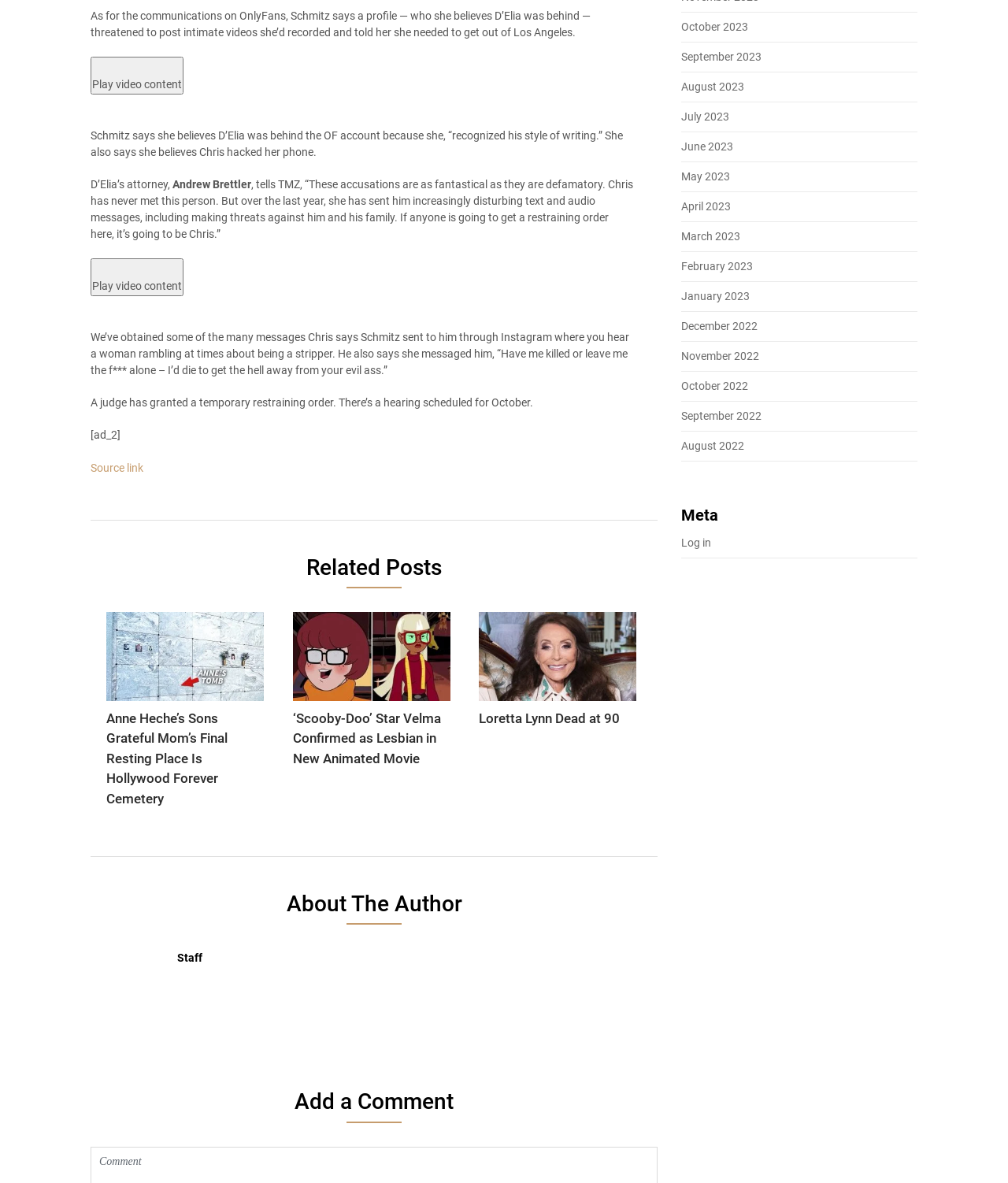Given the webpage screenshot and the description, determine the bounding box coordinates (top-left x, top-left y, bottom-right x, bottom-right y) that define the location of the UI element matching this description: Loretta Lynn Dead at 90

[0.475, 0.517, 0.631, 0.623]